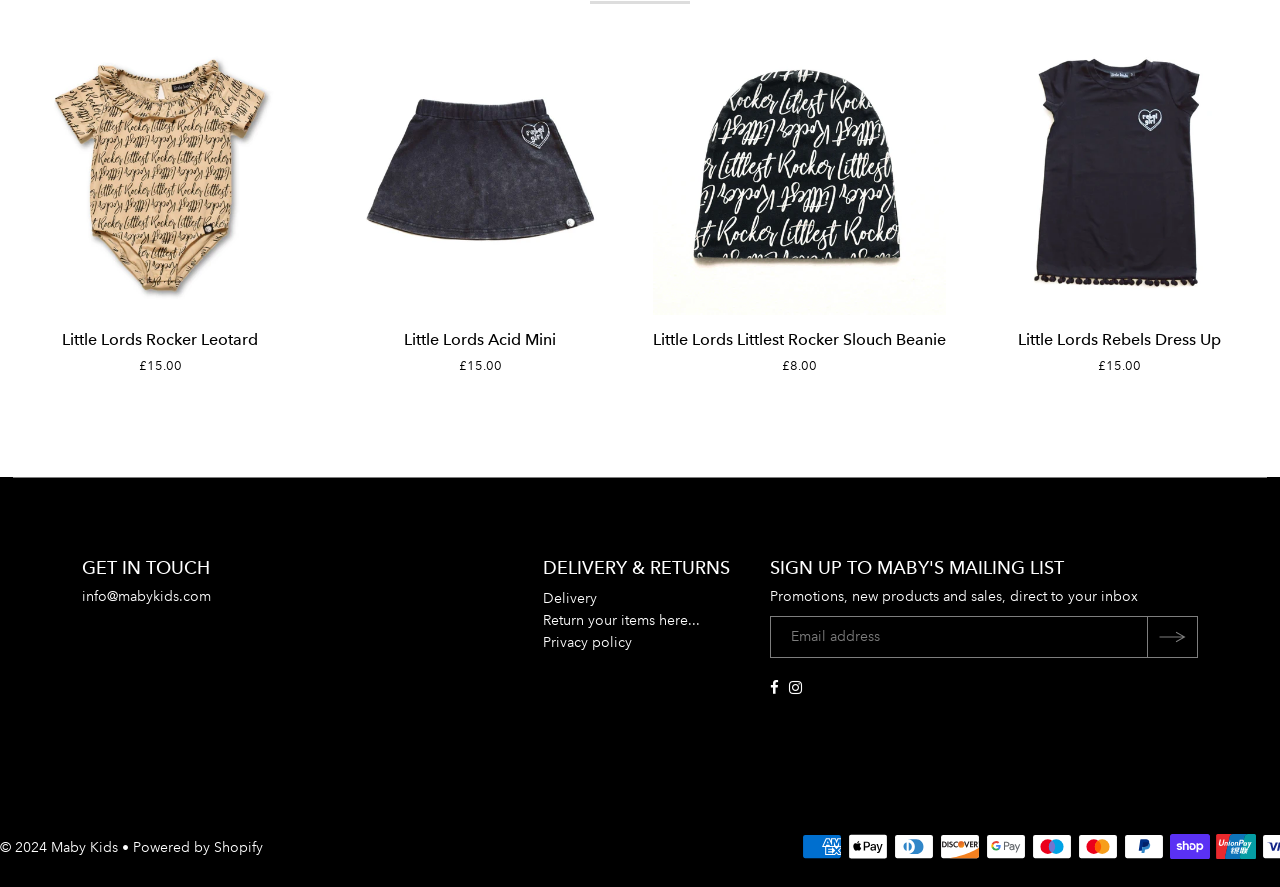Please specify the bounding box coordinates of the area that should be clicked to accomplish the following instruction: "View Little Lords Rocker Leotard product". The coordinates should consist of four float numbers between 0 and 1, i.e., [left, top, right, bottom].

[0.011, 0.024, 0.24, 0.361]